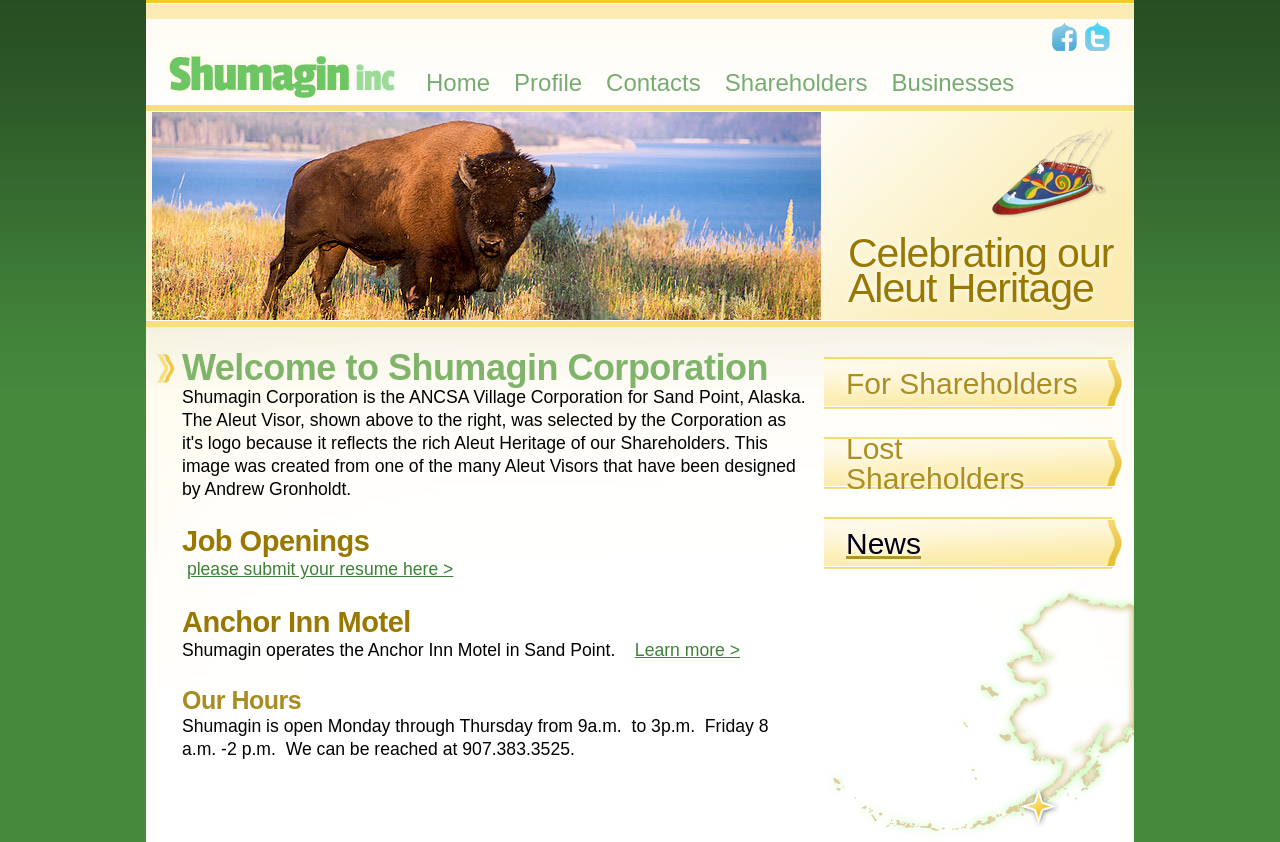From the image, can you give a detailed response to the question below:
How can shareholders contact Shumagin Corporation?

The static text element 'We can be reached at 907.383.3525.' provides the phone number that shareholders can use to contact Shumagin Corporation.